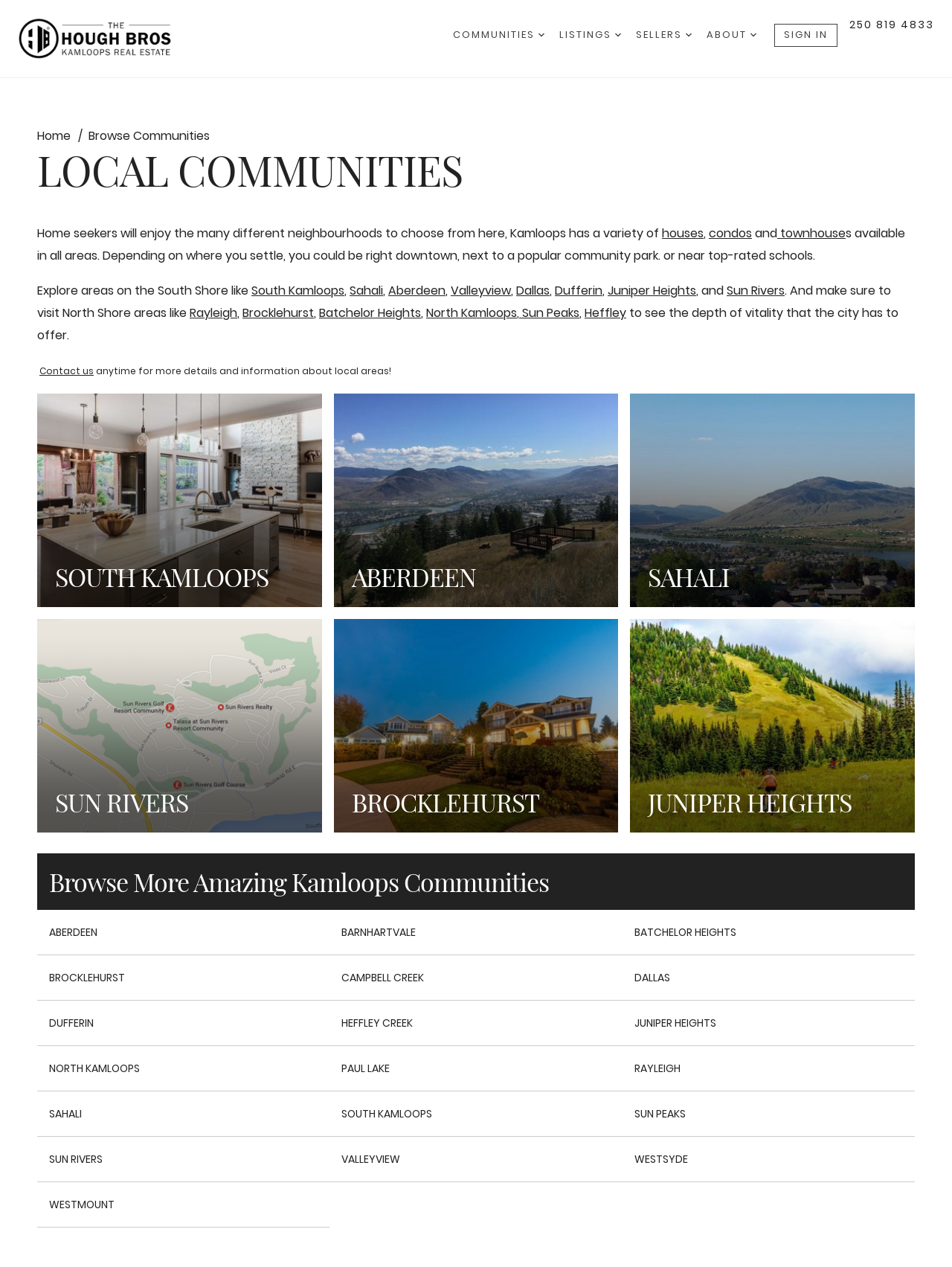Find the bounding box coordinates of the area that needs to be clicked in order to achieve the following instruction: "Contact us". The coordinates should be specified as four float numbers between 0 and 1, i.e., [left, top, right, bottom].

[0.041, 0.288, 0.098, 0.298]